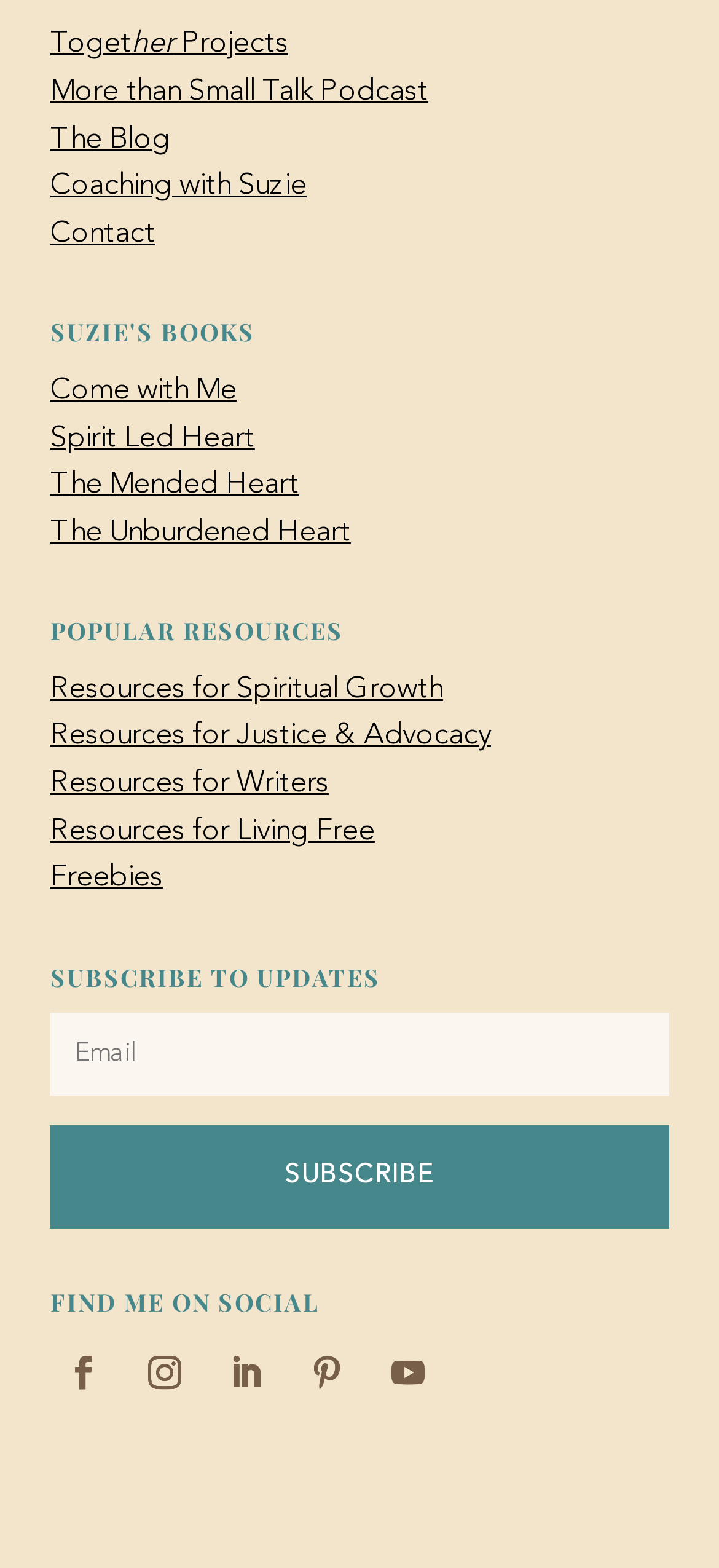Please identify the bounding box coordinates of the clickable element to fulfill the following instruction: "Send an email to info@osobnyaki.com". The coordinates should be four float numbers between 0 and 1, i.e., [left, top, right, bottom].

None